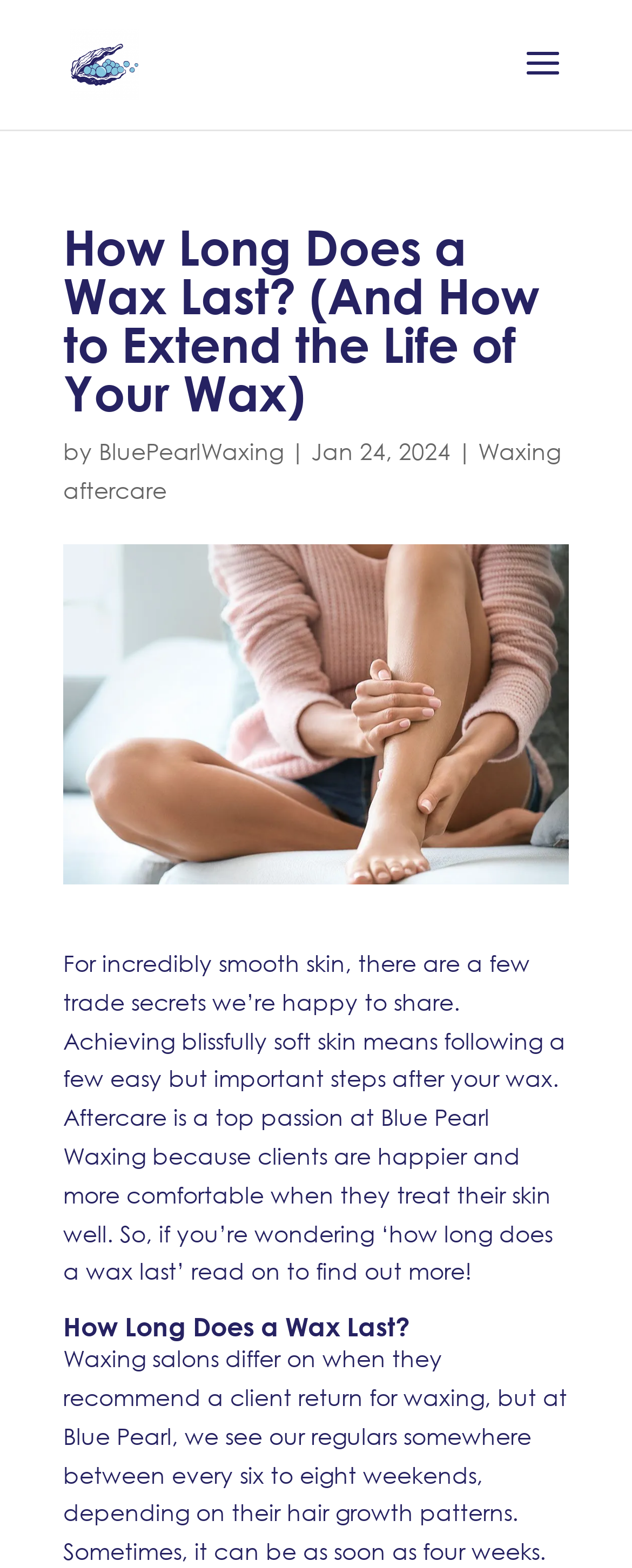Respond to the question below with a concise word or phrase:
What is the date of the article?

Jan 24, 2024